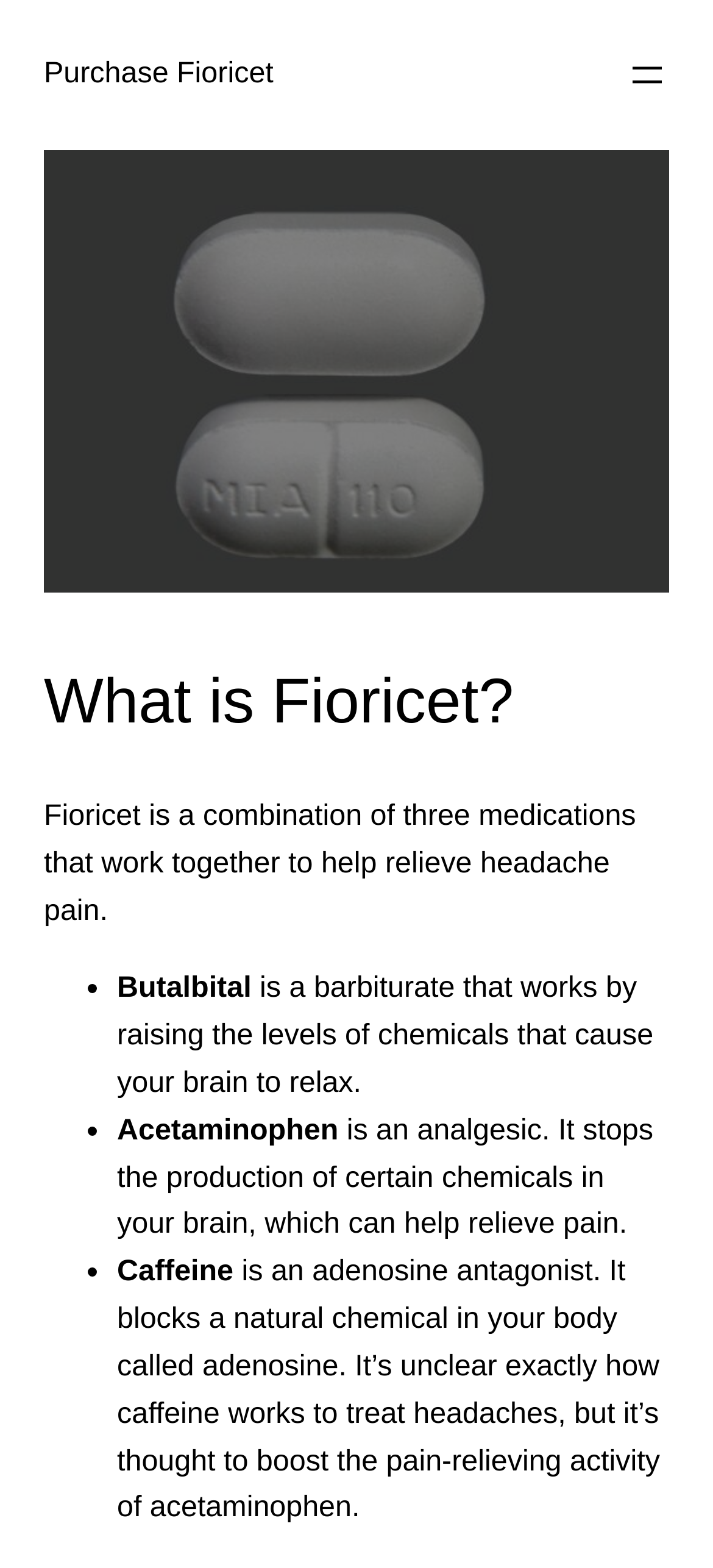Respond to the following question with a brief word or phrase:
How does Acetaminophen work?

Stops chemical production